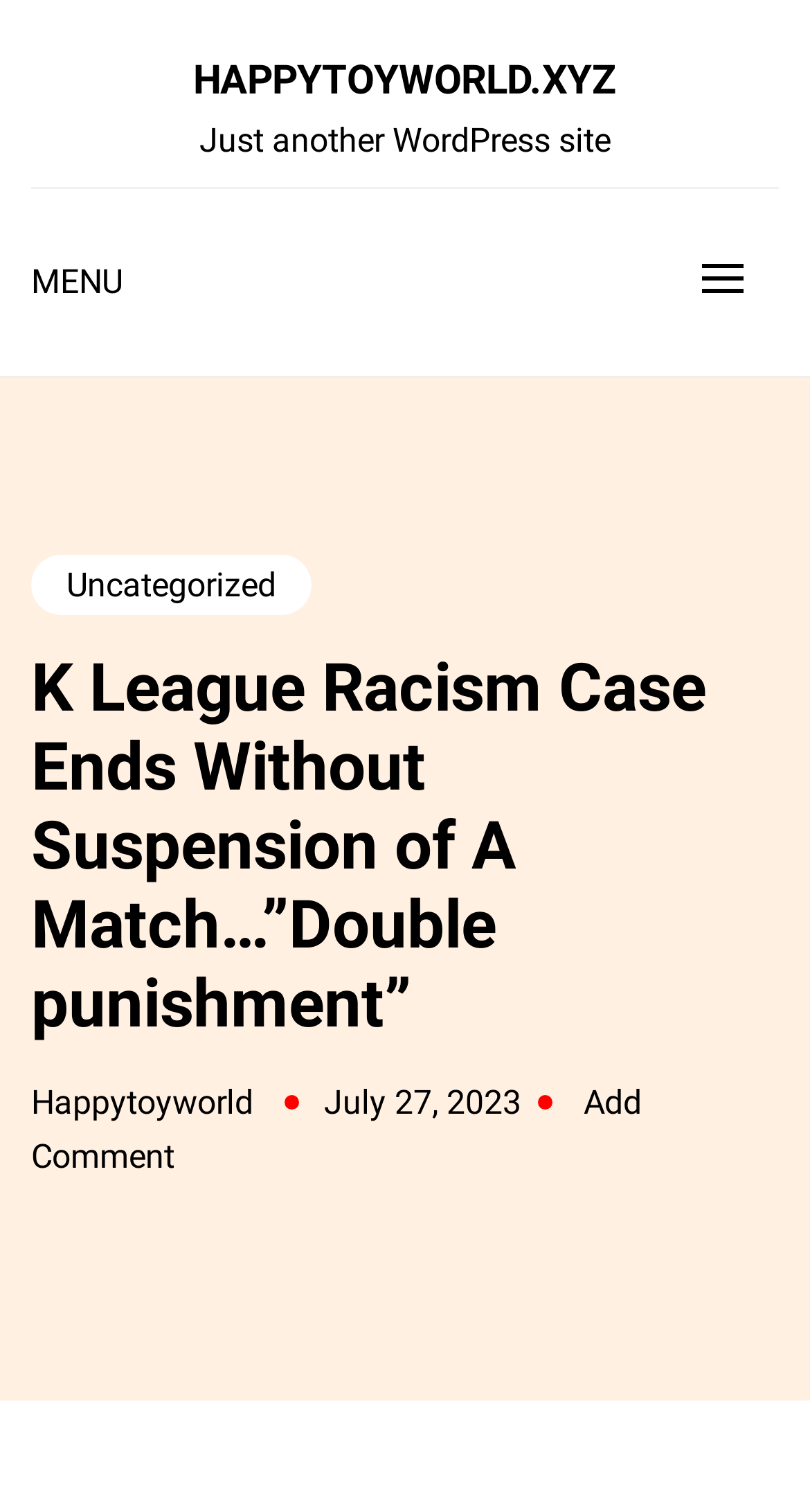Given the description: "Add Comment", determine the bounding box coordinates of the UI element. The coordinates should be formatted as four float numbers between 0 and 1, [left, top, right, bottom].

[0.038, 0.716, 0.792, 0.778]